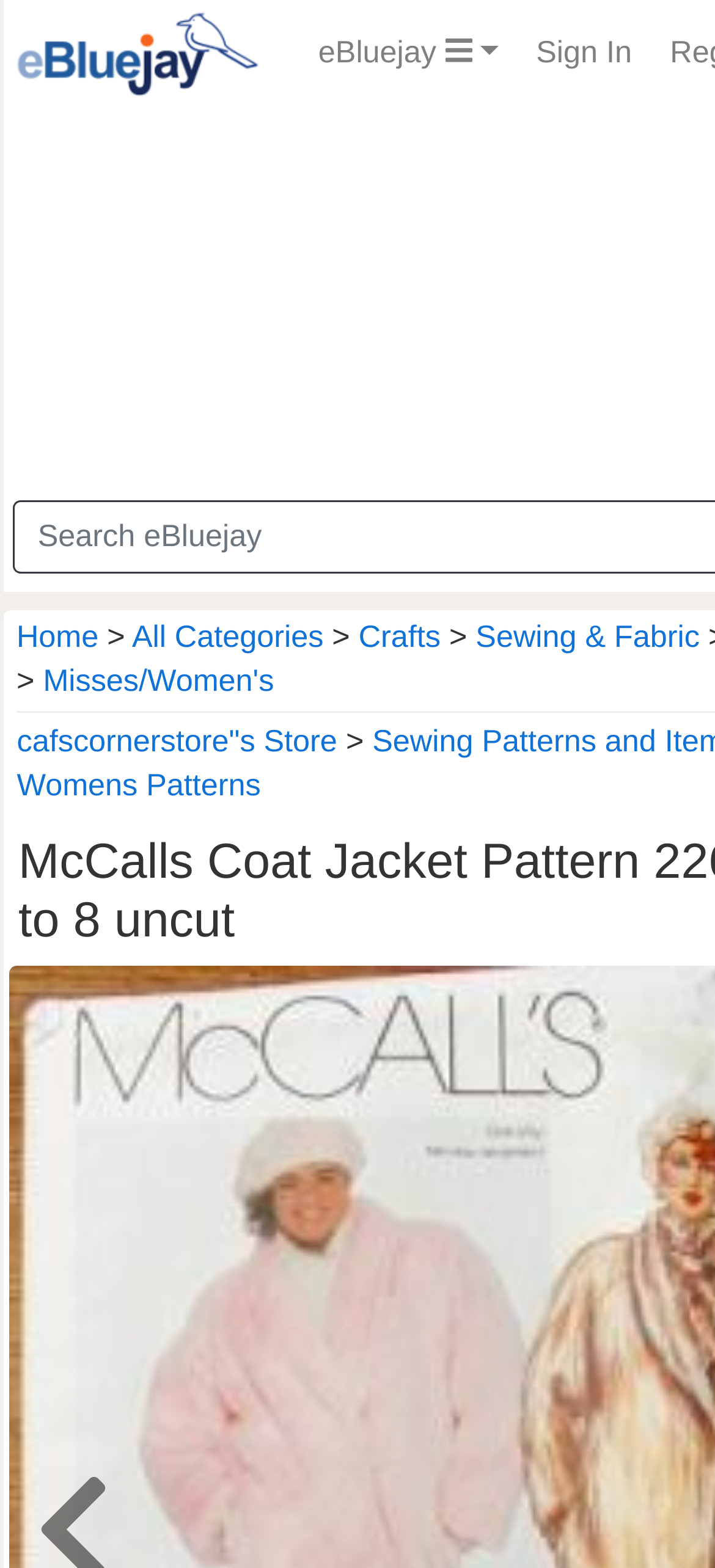Can you find the bounding box coordinates for the element to click on to achieve the instruction: "Click the 'Save job' button"?

None